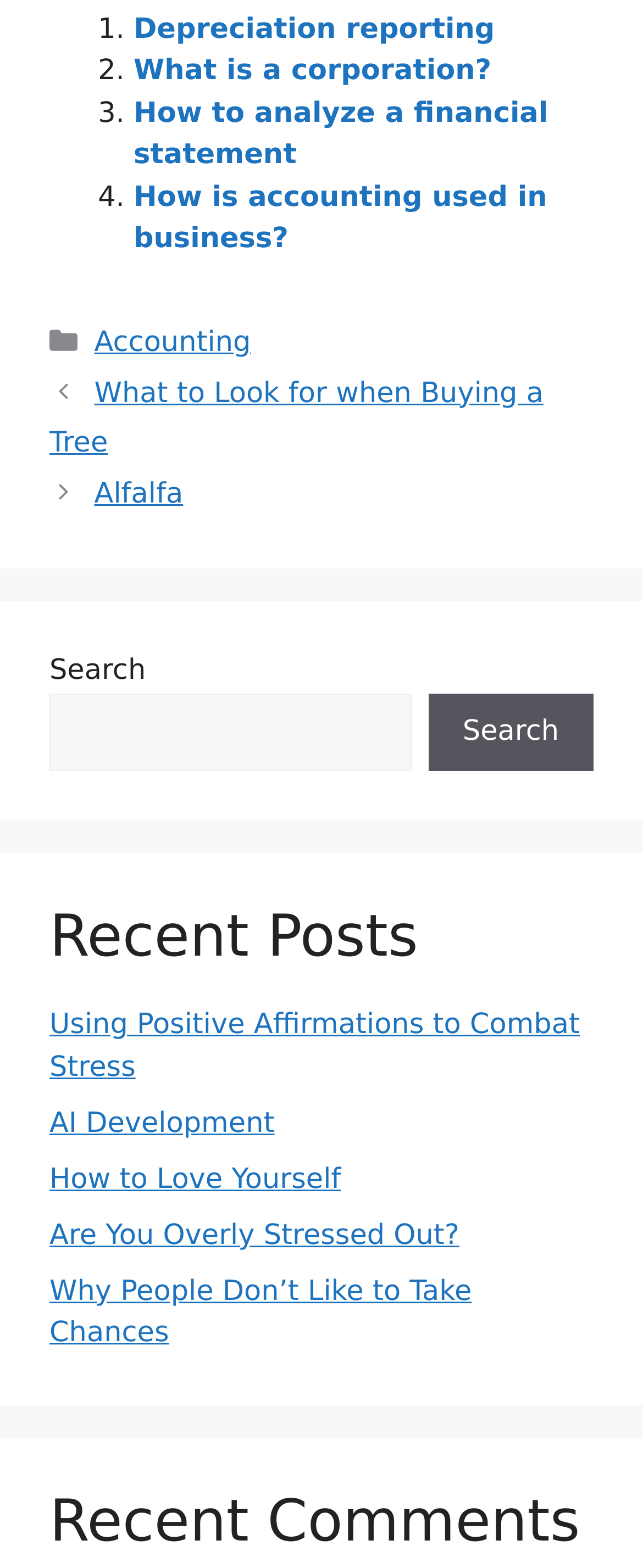Find the bounding box coordinates for the area that must be clicked to perform this action: "Go to Depreciation reporting".

[0.208, 0.008, 0.77, 0.029]